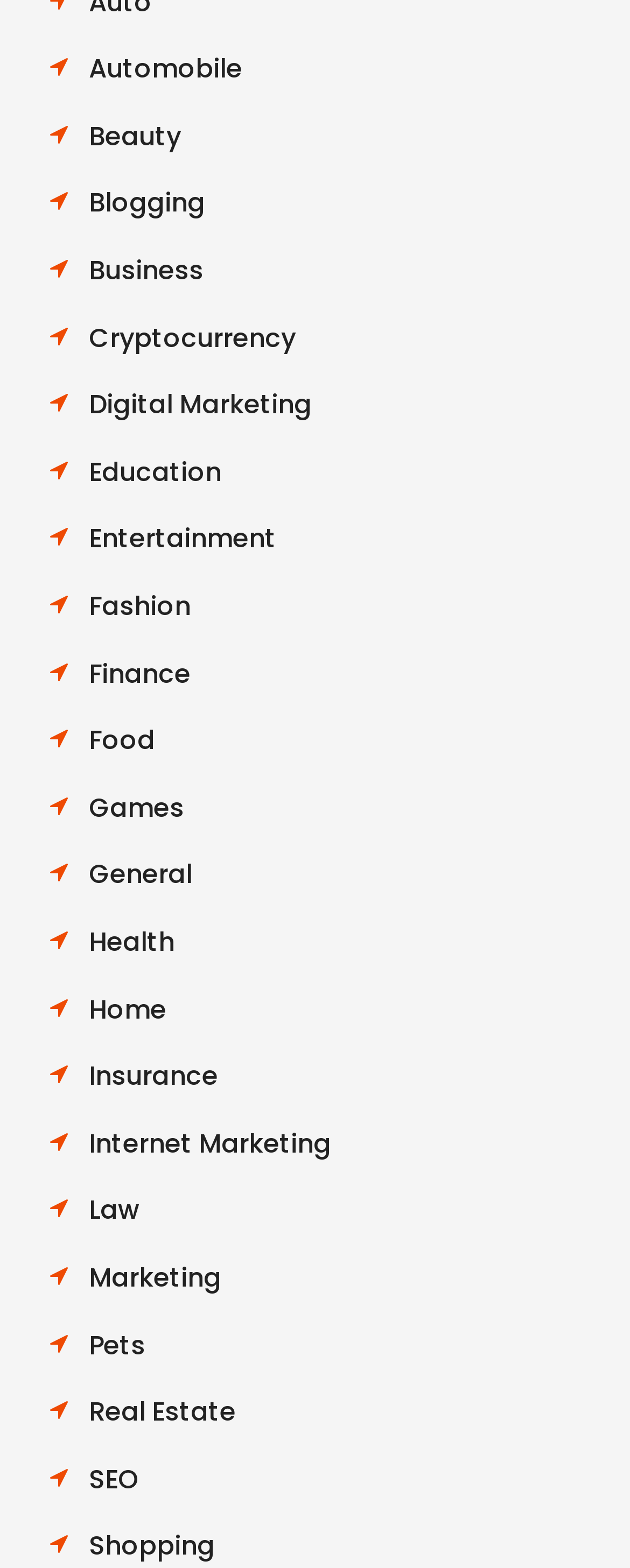Given the description "Real Estate", provide the bounding box coordinates of the corresponding UI element.

[0.141, 0.889, 0.374, 0.912]